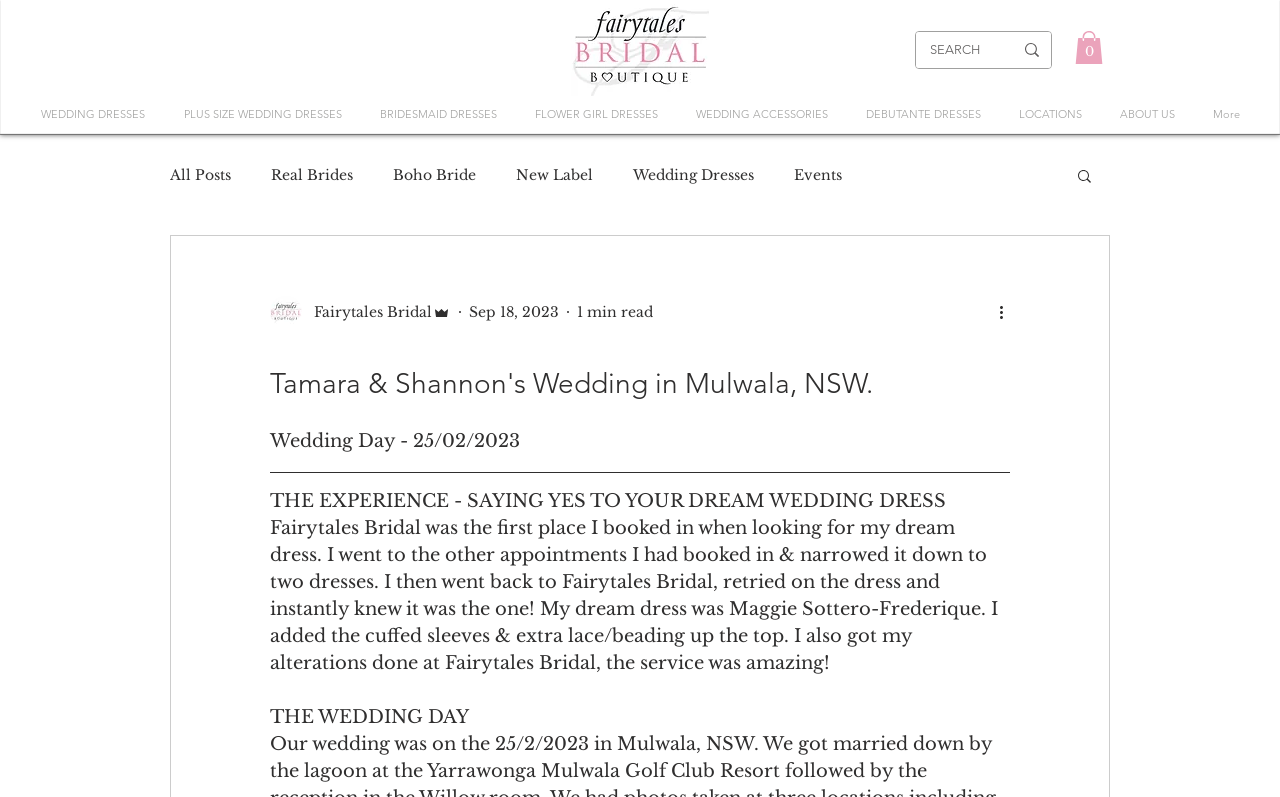Identify the bounding box coordinates of the element that should be clicked to fulfill this task: "Search blog posts". The coordinates should be provided as four float numbers between 0 and 1, i.e., [left, top, right, bottom].

[0.84, 0.21, 0.855, 0.236]